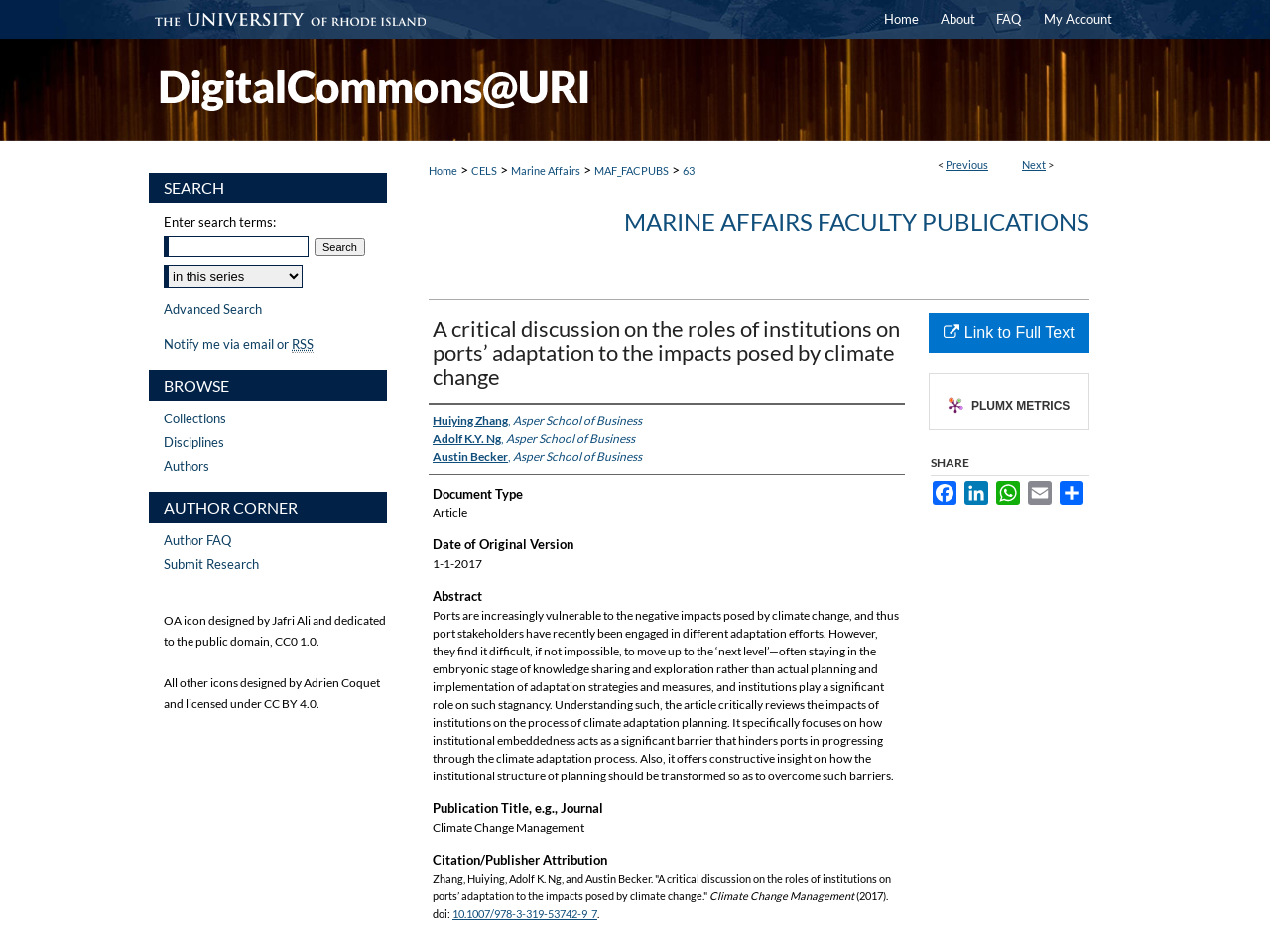Please mark the bounding box coordinates of the area that should be clicked to carry out the instruction: "Click on the 'Home' link".

[0.684, 0.0, 0.732, 0.041]